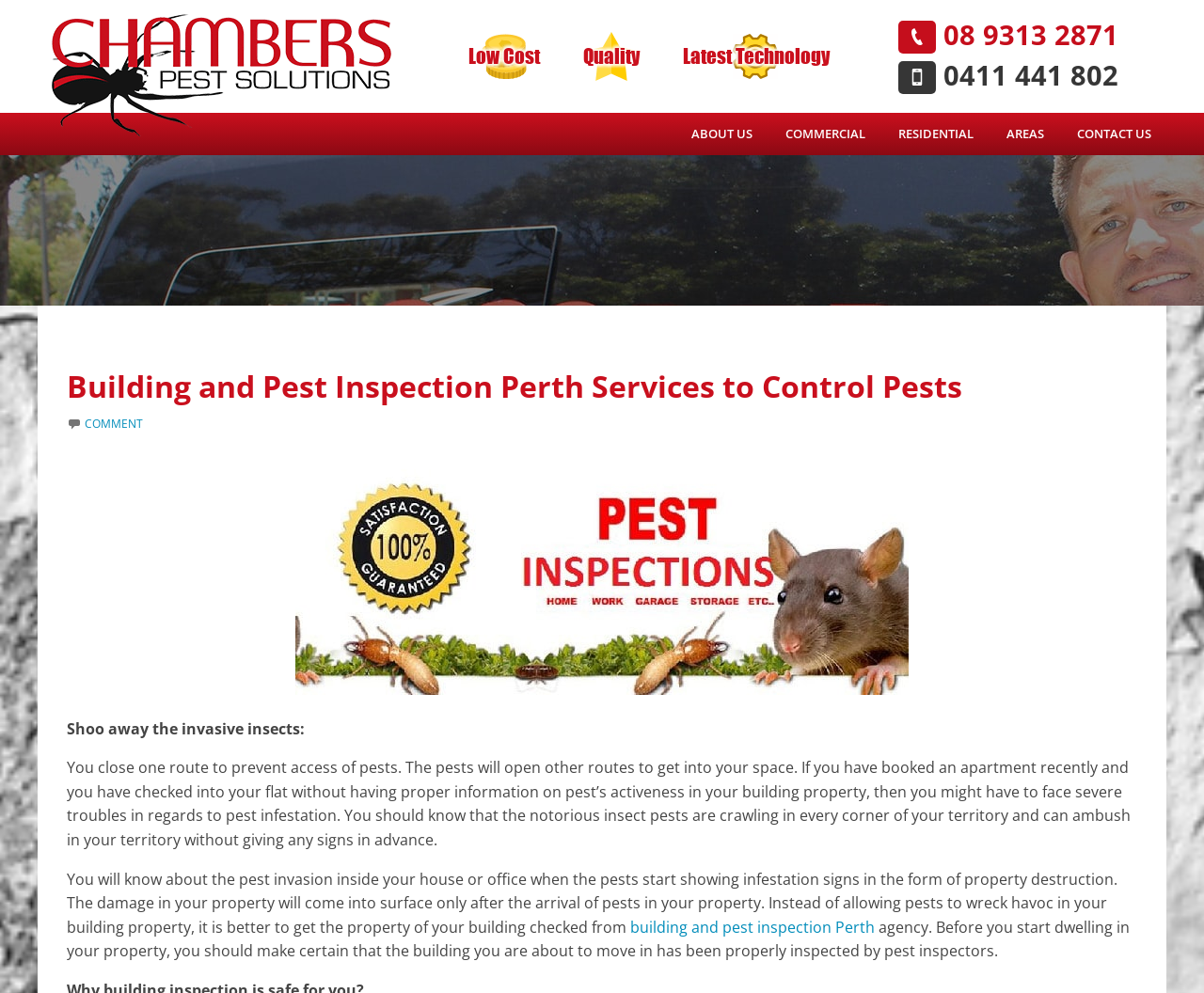Determine the bounding box coordinates for the UI element matching this description: "About Us".

[0.562, 0.114, 0.638, 0.156]